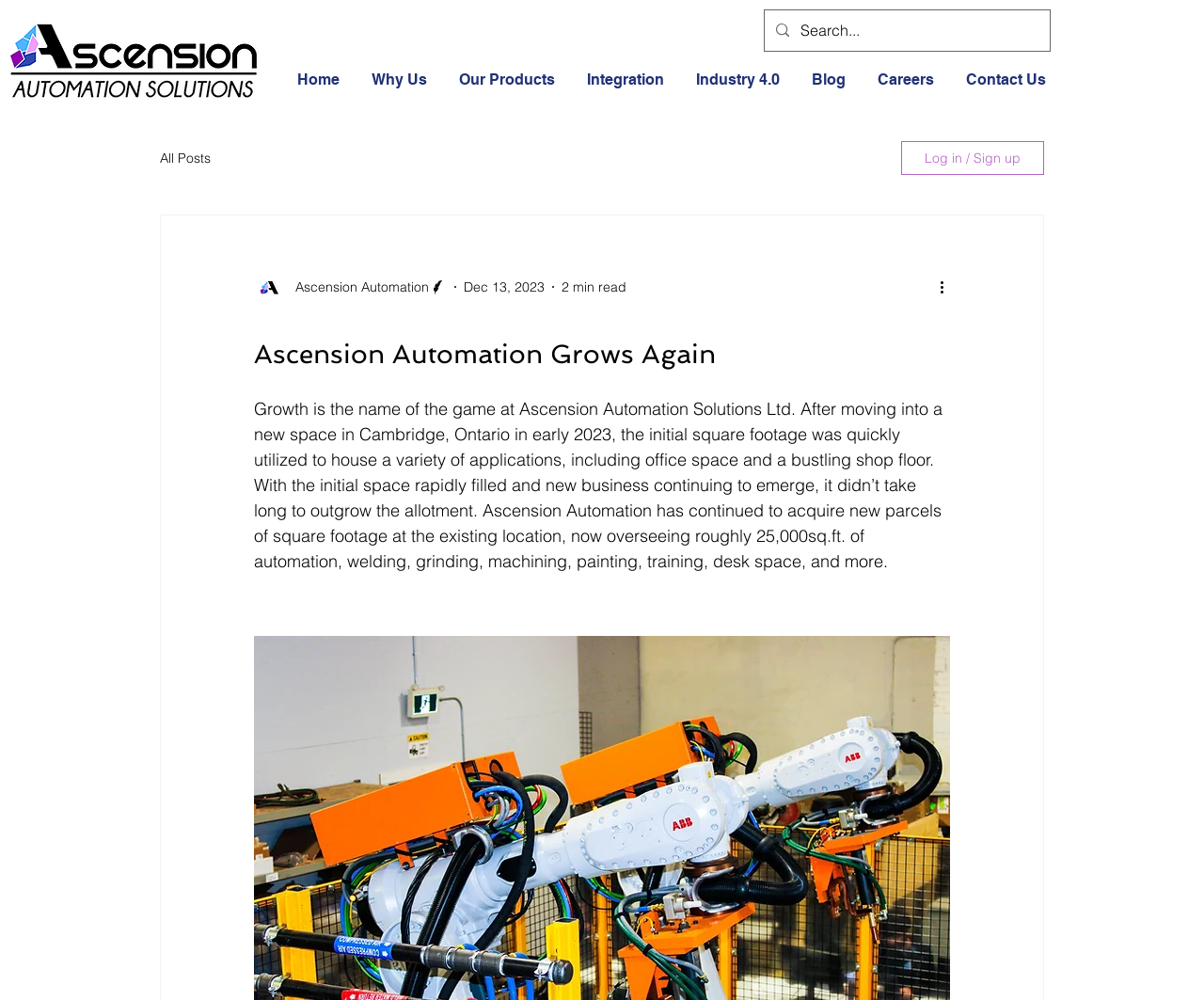Give an extensive and precise description of the webpage.

The webpage is about Ascension Automation, a robotics company in Ontario. At the top left corner, there is a logo of Ascension Automation Solutions. Next to the logo, there is a search bar with a magnifying glass icon. Below the search bar, there is a navigation menu with links to different sections of the website, including Home, Why Us, Our Products, Integration, Industry 4.0, Blog, Careers, and Contact Us.

On the right side of the navigation menu, there is a button to log in or sign up. Below the navigation menu, there is a section dedicated to a blog post. The post has a title "Ascension Automation Grows Again" and is accompanied by a writer's picture. The writer's name and the date of the post, December 13, 2023, are also displayed. The post has a brief summary and an estimated reading time of 2 minutes.

The main content of the blog post is a long paragraph that describes the growth of Ascension Automation, including its expansion into a new 25,000 square foot space in Cambridge, Ontario. The text explains how the company quickly utilized the initial space and had to acquire more square footage to accommodate its growing business.

There are several images on the page, including the logo, the writer's picture, and icons for the search bar and log in/sign up button. The overall layout of the page is organized, with clear headings and concise text.